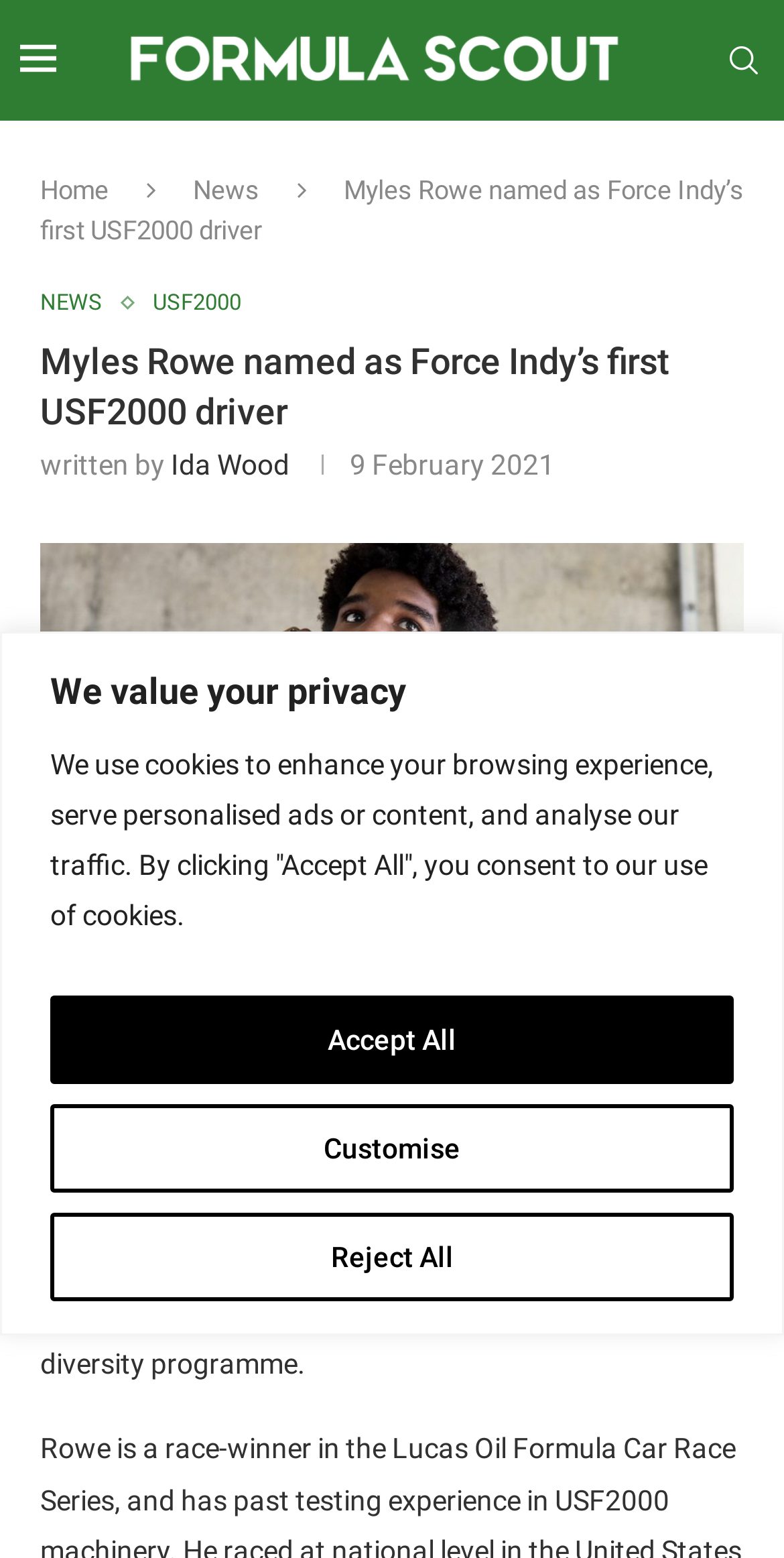Explain in detail what is displayed on the webpage.

The webpage is about Myles Rowe being named as the first driver for Force Indy's USF2000 team. At the top of the page, there is a privacy notice with buttons to customize, reject, or accept all cookies. Below this notice, there is a layout table with a Formula Scout logo on the left and a search link on the right.

The main content of the page is divided into sections. The first section has a heading with the title of the article, "Myles Rowe named as Force Indy's first USF2000 driver", and a link to the news category. Below this, there is a subheading with links to the NEWS and USF2000 categories.

The article's author, Ida Wood, is credited below the subheading, along with the date of publication, February 9, 2021. A large image takes up most of the page, with a caption "Photo: Indianapolis Motor Speedway" at the bottom.

The article's text is divided into two paragraphs. The first paragraph explains that Myles Rowe has been named as the first driver for Force Indy's USF2000 team, which is an African American-led team supported by Team Penske. The second paragraph provides more context about the team's involvement in IndyCar's Race for Equality & Change diversity program.

On the top navigation bar, there are links to the Home and News sections.